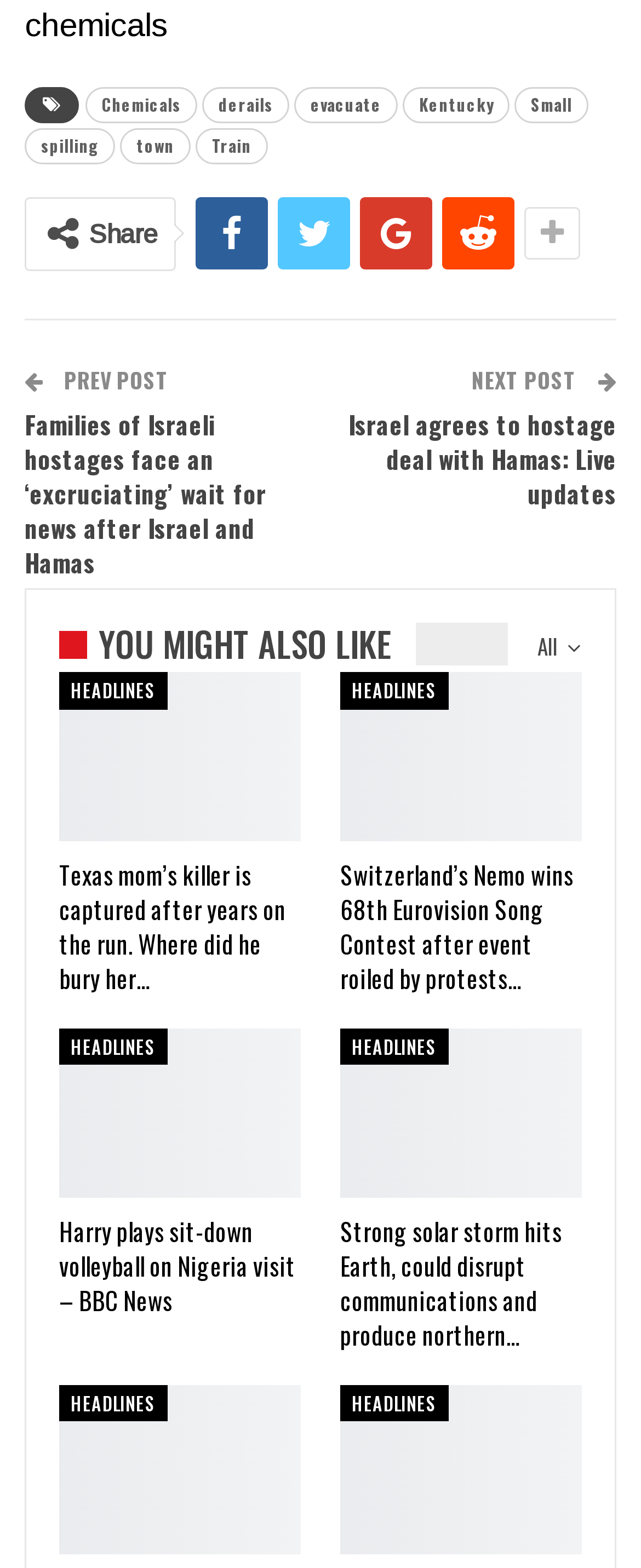Using the description: "You might also like", identify the bounding box of the corresponding UI element in the screenshot.

[0.092, 0.405, 0.649, 0.423]